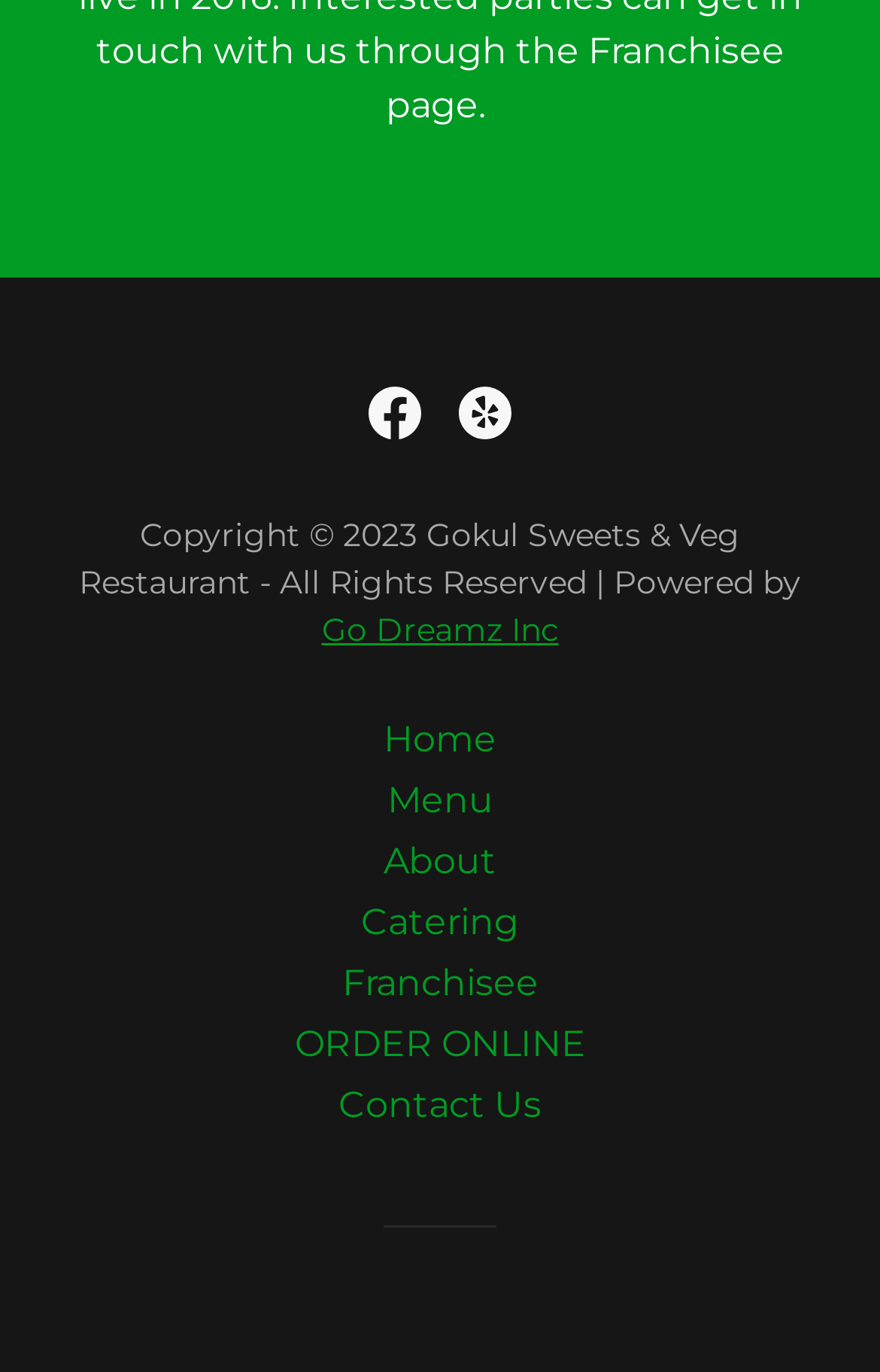Provide a thorough and detailed response to the question by examining the image: 
Who powered the website?

The website's power source can be found in the copyright information at the bottom of the page, which states 'Powered by Go Dreamz Inc'.